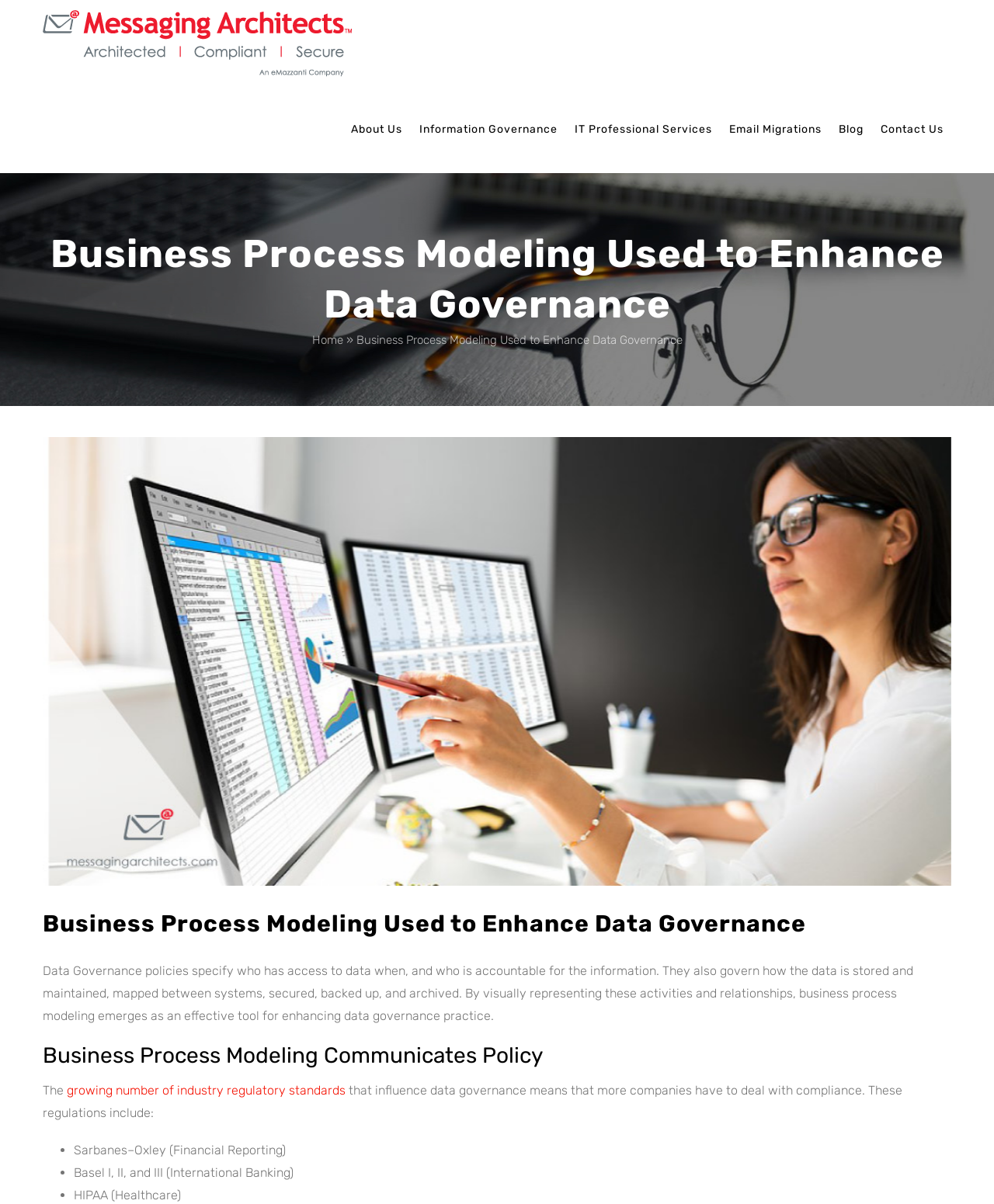Using the information from the screenshot, answer the following question thoroughly:
What is the main topic of the webpage?

The main topic of the webpage is business process modeling, which is used to enhance data governance. This is evident from the heading 'Business Process Modeling Used to Enhance Data Governance' and the presence of an image with the same title.